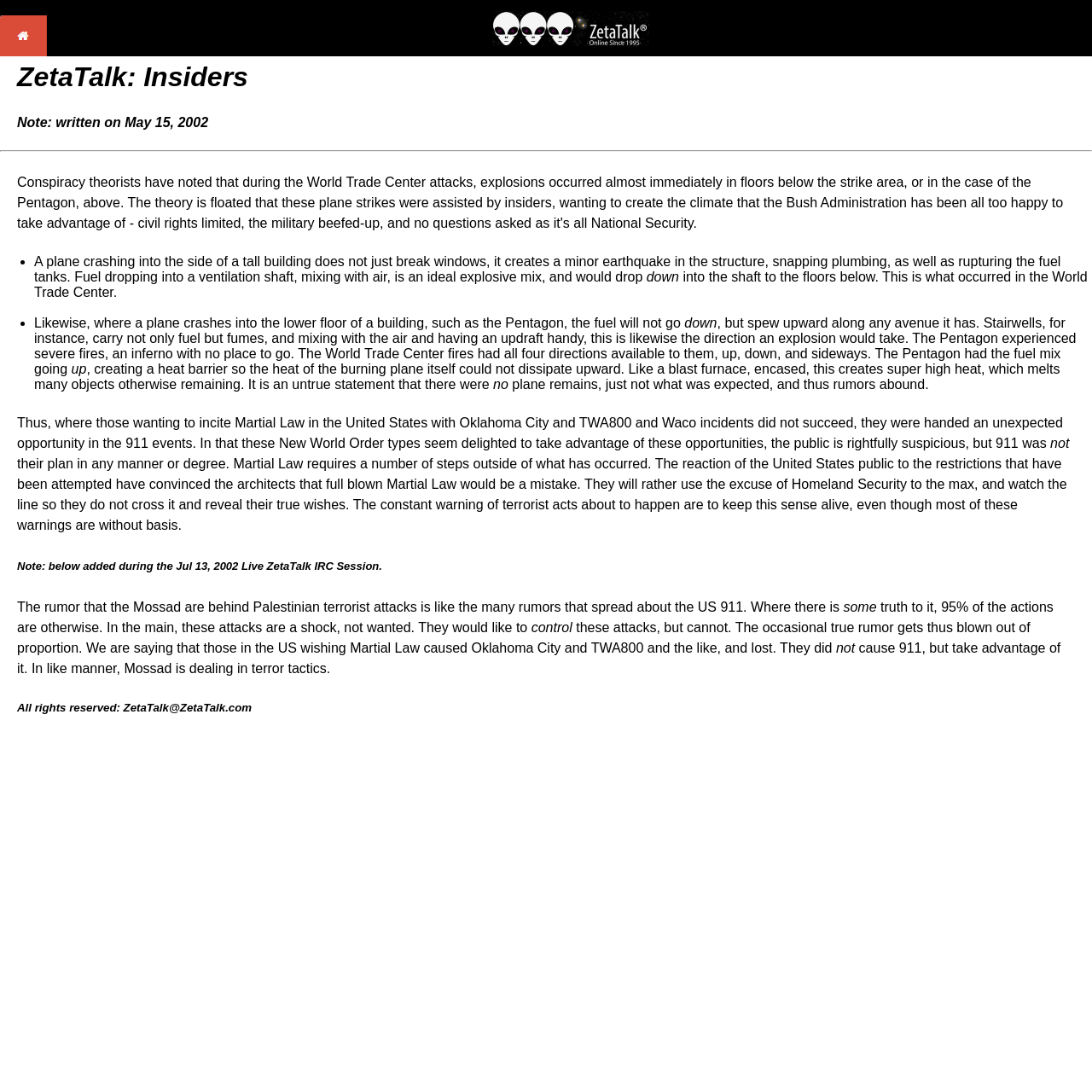Reply to the question with a brief word or phrase: What is the date of the live ZetaTalk IRC Session mentioned in the article?

Jul 13, 2002